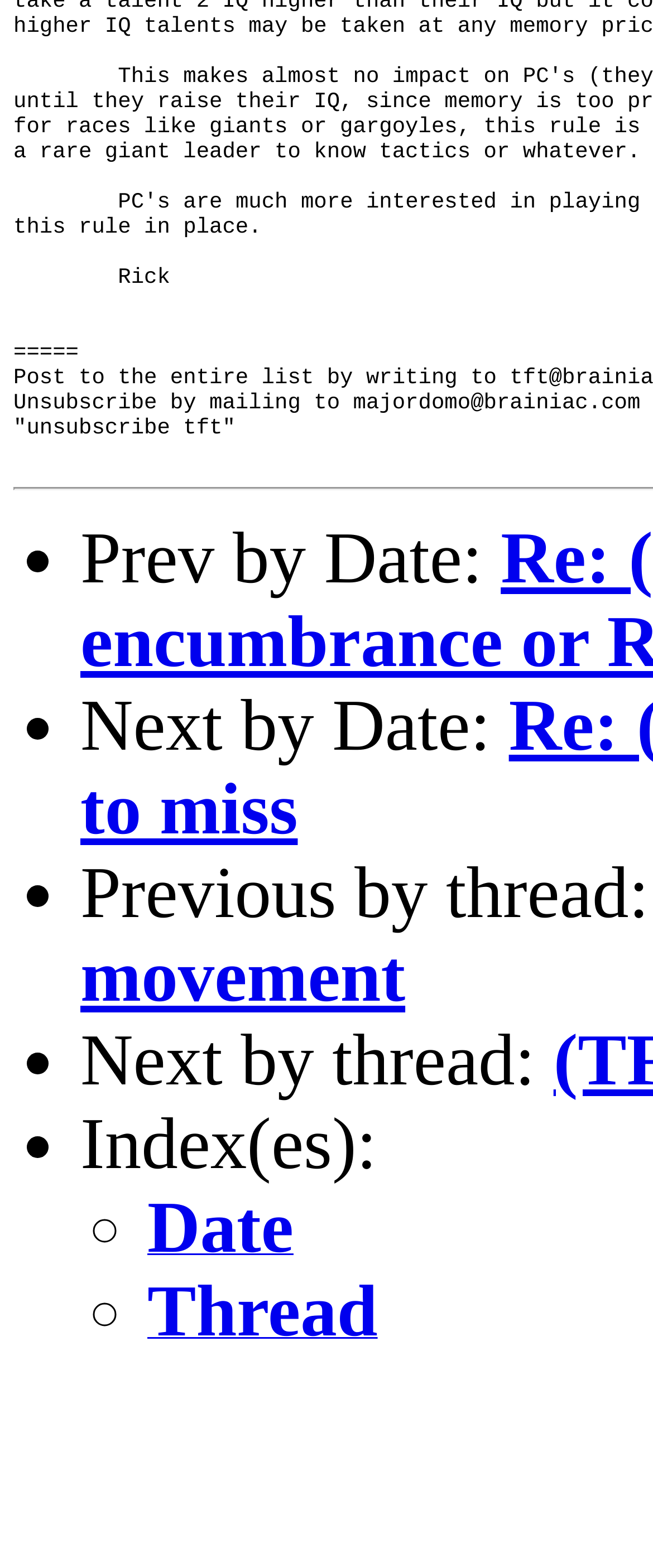Give a succinct answer to this question in a single word or phrase: 
How many navigation options are there?

5